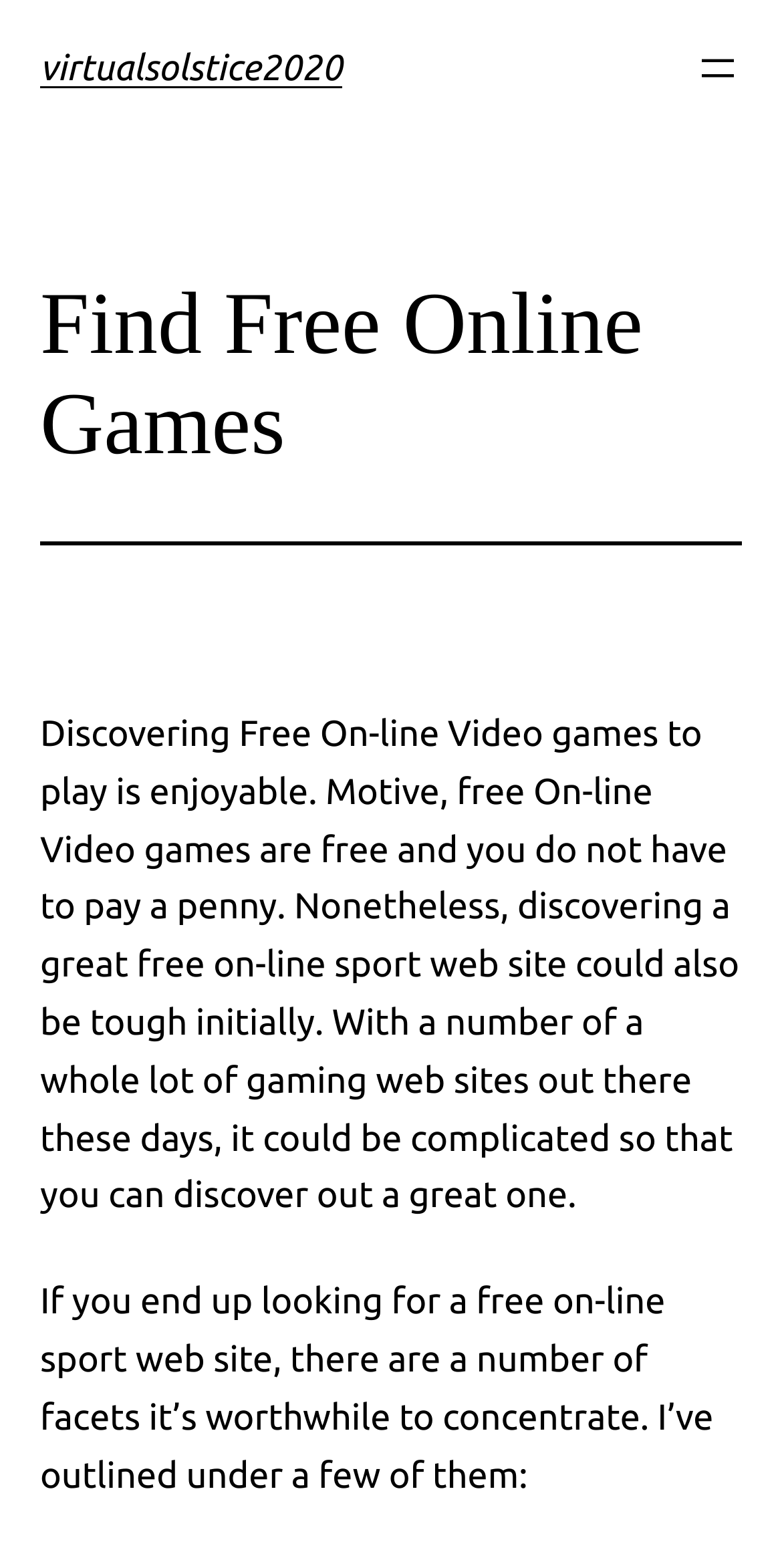What is the tone of the webpage content?
Answer the question in a detailed and comprehensive manner.

The tone of the webpage content appears to be informative, as it provides information and guidance on finding free online games and what to consider when looking for a free online game website. The language used is helpful and explanatory, suggesting that the website is trying to educate users rather than persuade them to take a specific action.